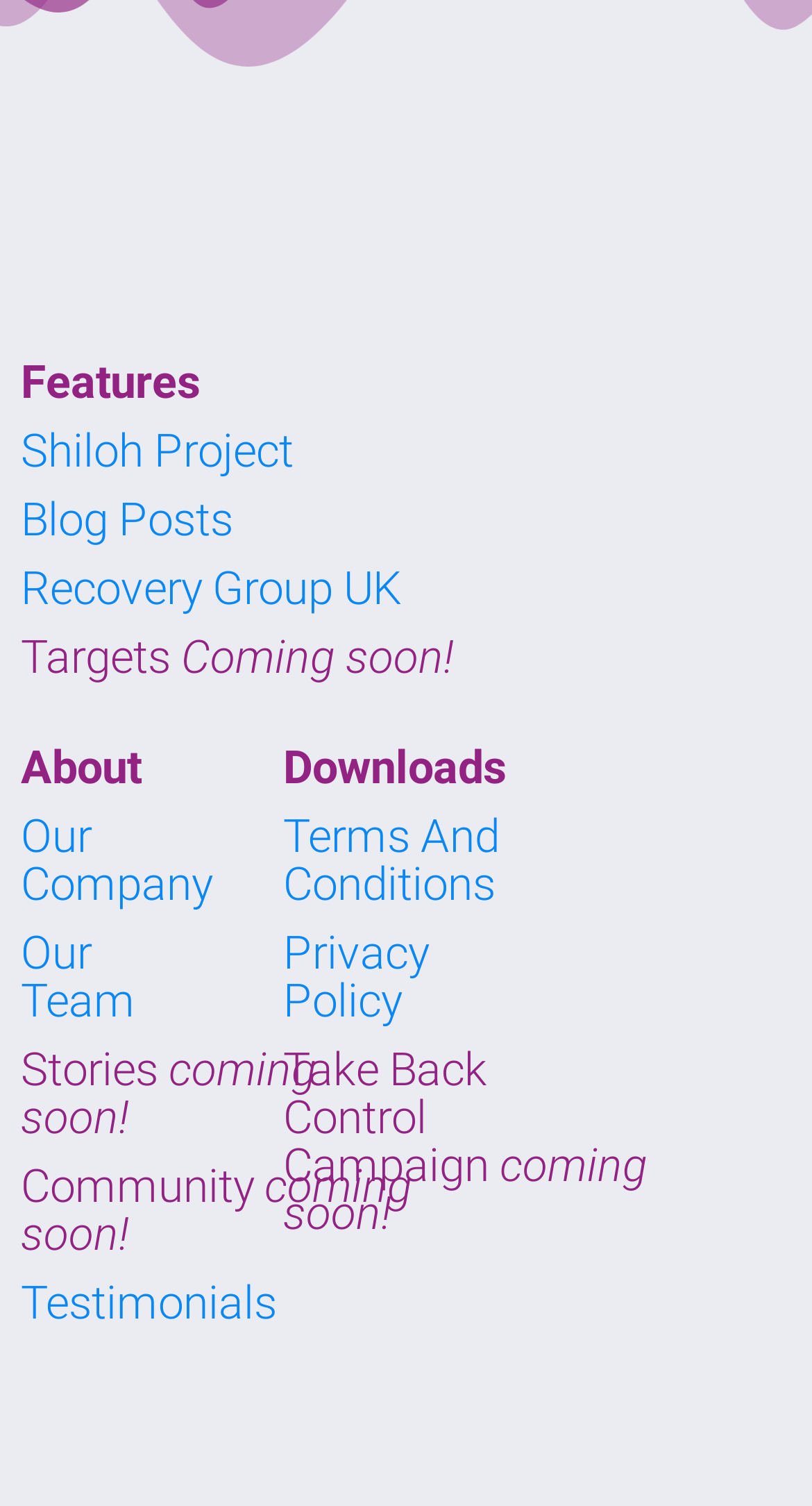How many links are there in the top left section?
Please provide a comprehensive answer based on the information in the image.

There are 4 links in the top left section because after the 'Features' static text, there are four consecutive link elements: 'Shiloh Project', 'Blog Posts', 'Recovery Group UK', and 'Our Company'. These links are located at the top left of the webpage with bounding boxes that have similar y1 and y2 coordinates.